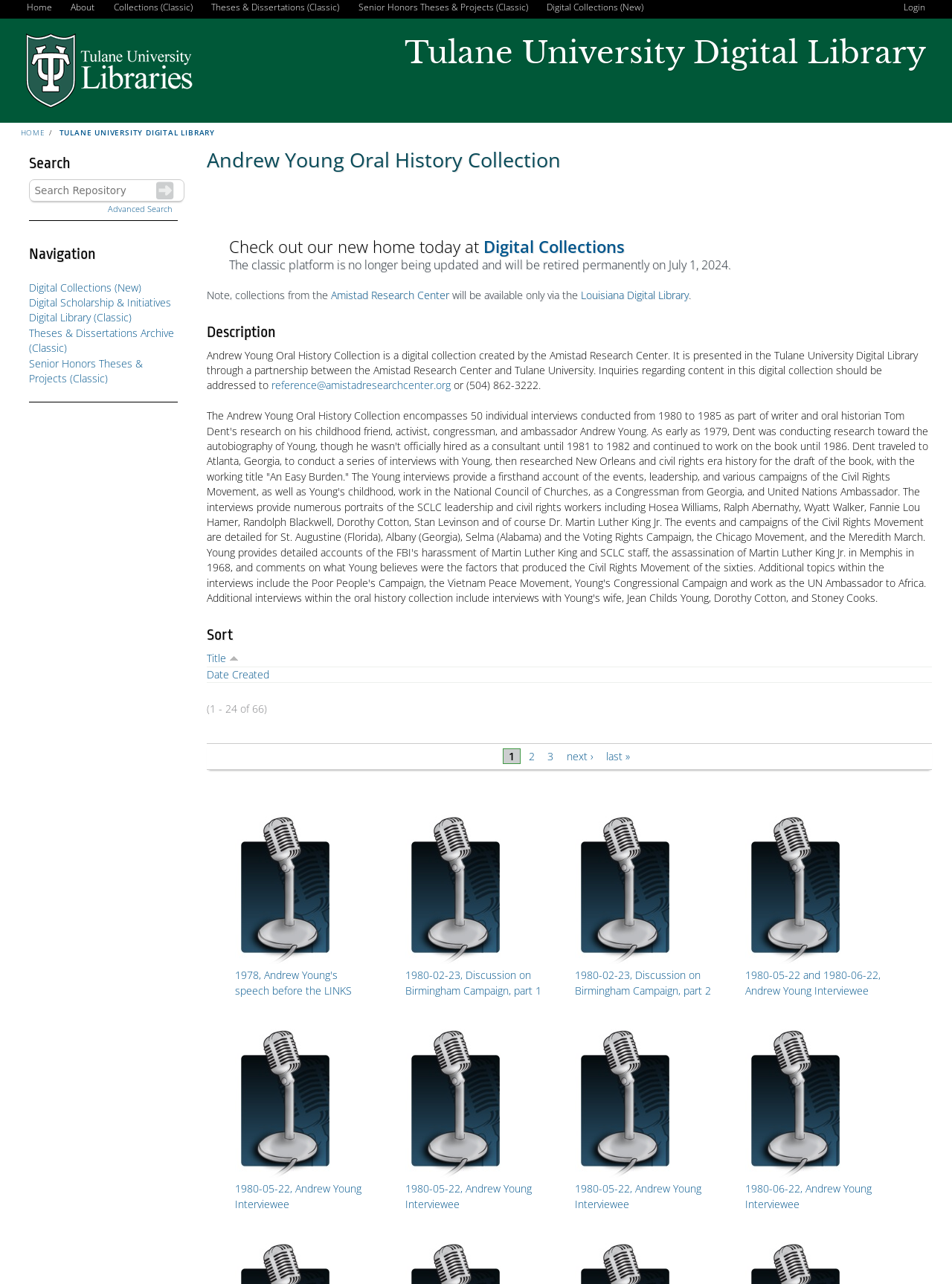Please locate the bounding box coordinates of the element that should be clicked to achieve the given instruction: "Jump to navigation".

[0.0, 0.0, 1.0, 0.003]